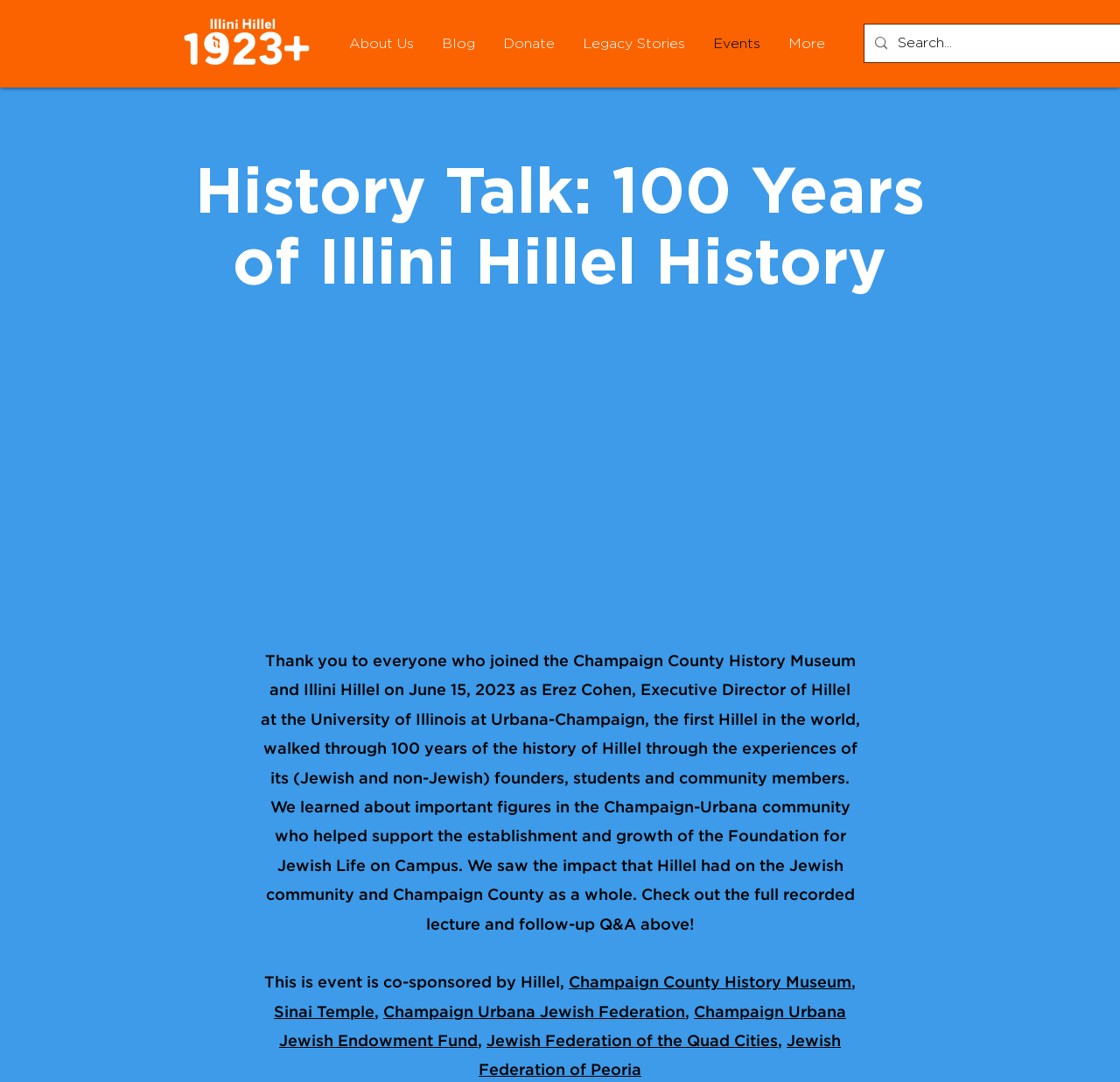Locate the bounding box of the UI element described in the following text: "Champaign Urbana Jewish Endowment Fund".

[0.249, 0.929, 0.755, 0.969]